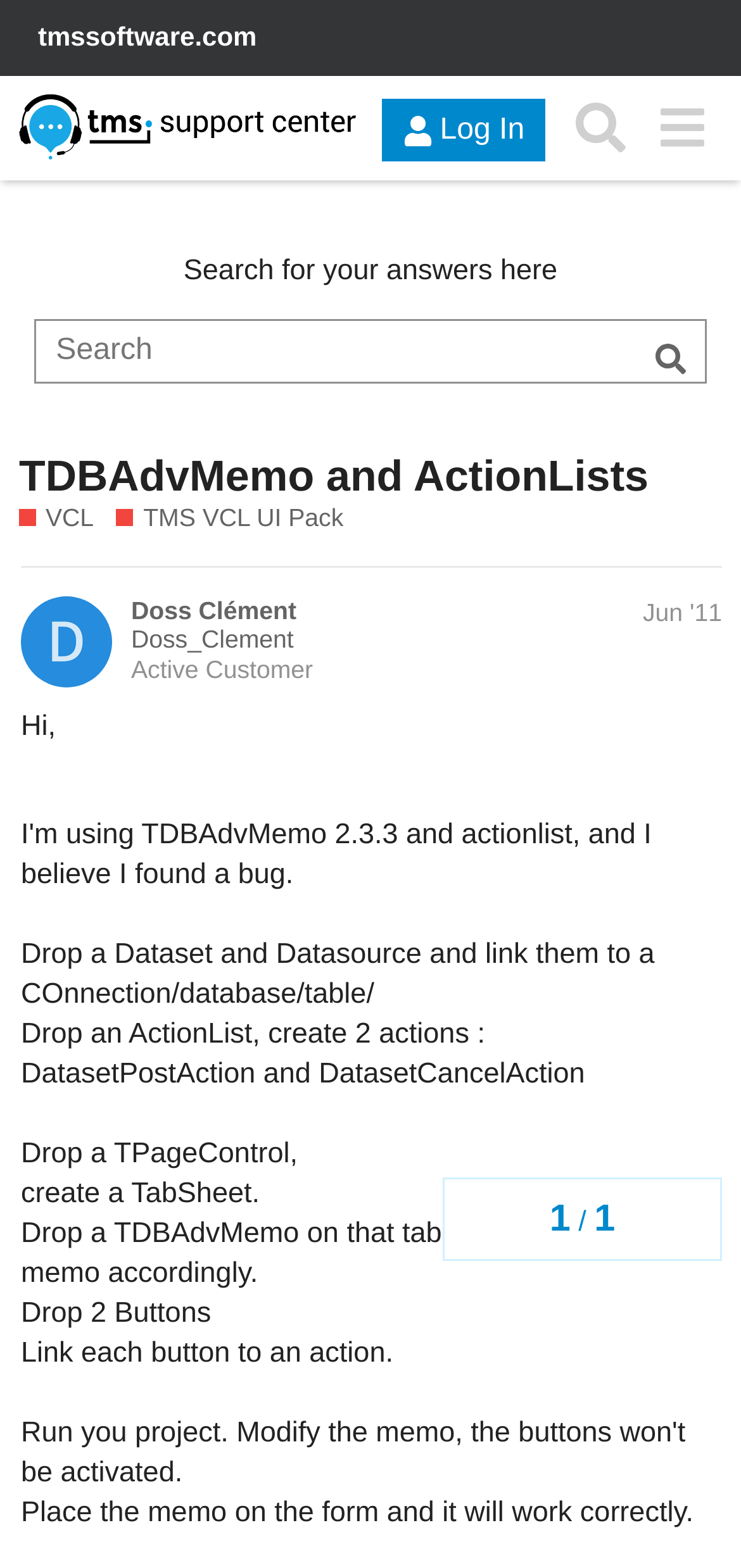Please give the bounding box coordinates of the area that should be clicked to fulfill the following instruction: "Click on the 'TDBAdvMemo and ActionLists' link". The coordinates should be in the format of four float numbers from 0 to 1, i.e., [left, top, right, bottom].

[0.026, 0.287, 0.875, 0.318]